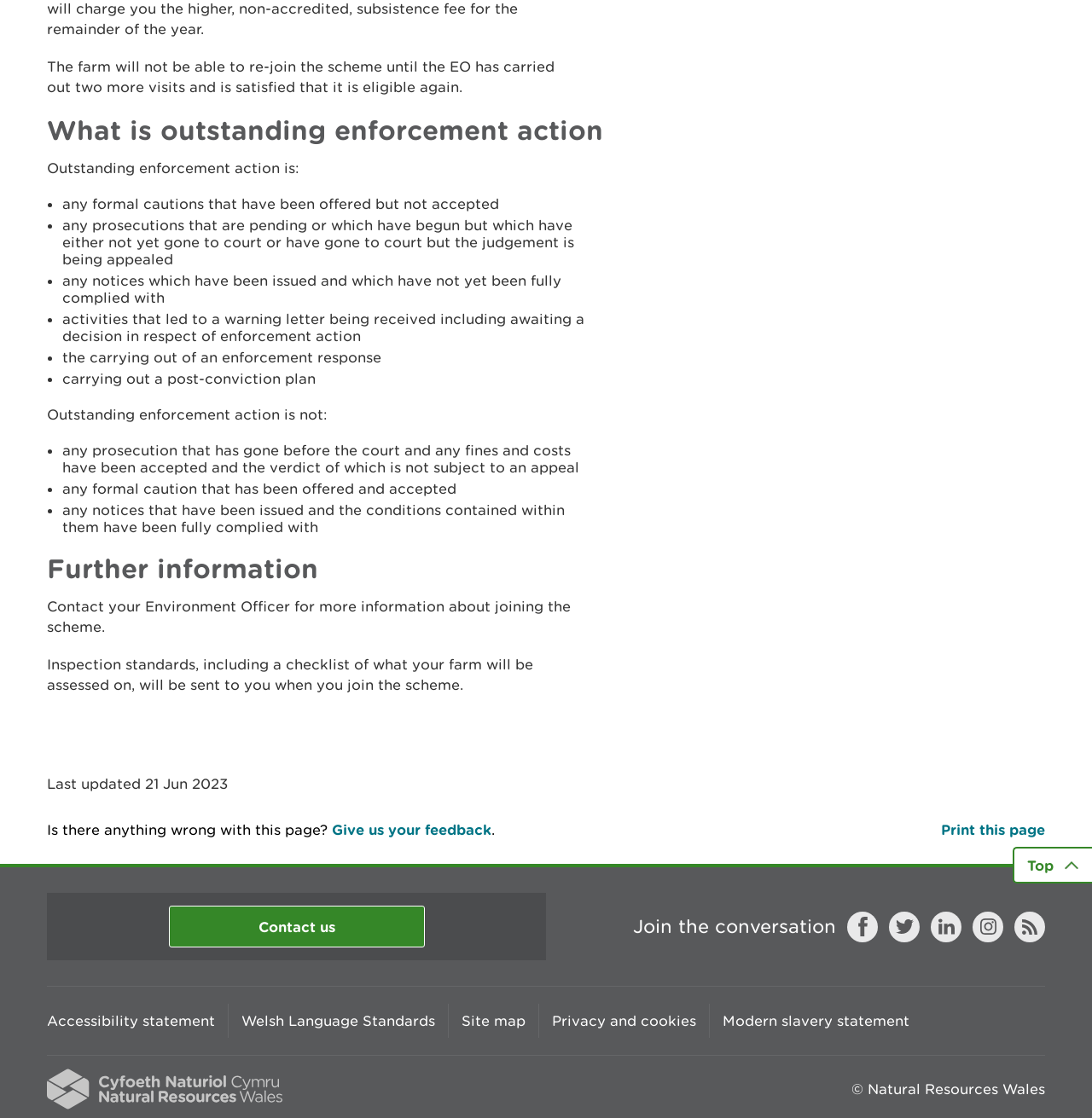Identify the bounding box coordinates for the region to click in order to carry out this instruction: "Click 'Site map'". Provide the coordinates using four float numbers between 0 and 1, formatted as [left, top, right, bottom].

[0.41, 0.898, 0.493, 0.928]